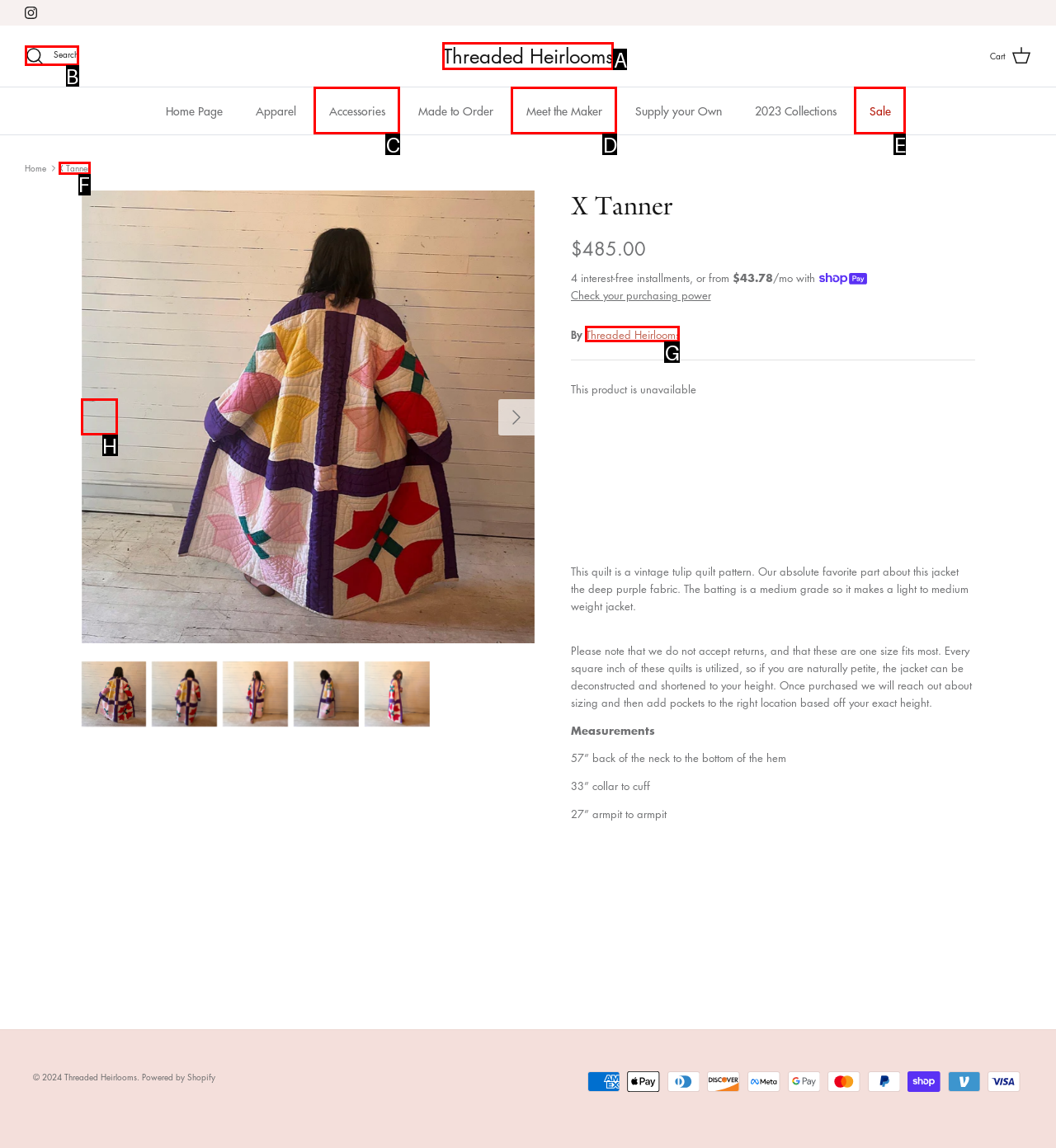Identify the HTML element I need to click to complete this task: Click the 'Previous' button Provide the option's letter from the available choices.

H